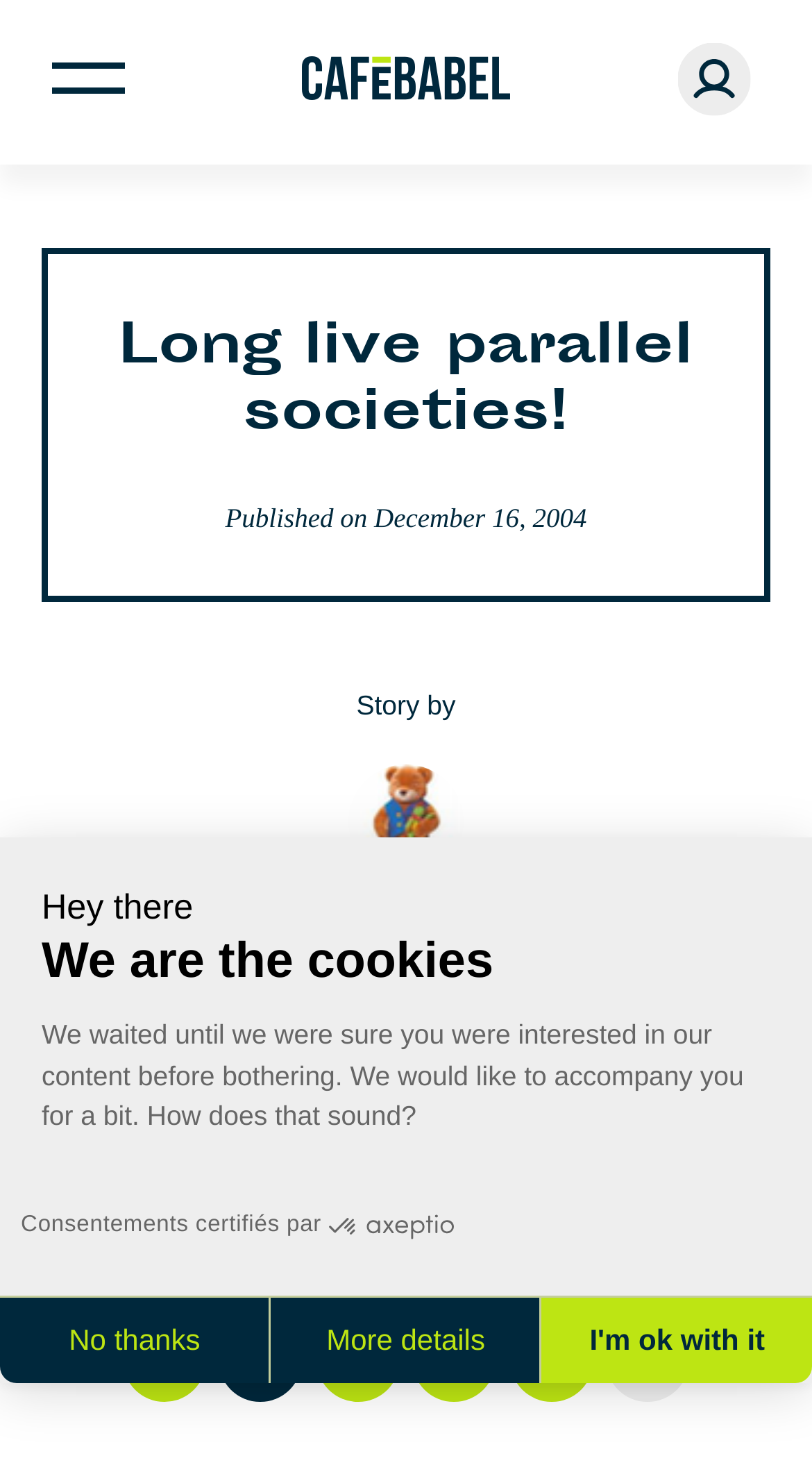Please pinpoint the bounding box coordinates for the region I should click to adhere to this instruction: "Click the logo link".

[0.372, 0.038, 0.628, 0.068]